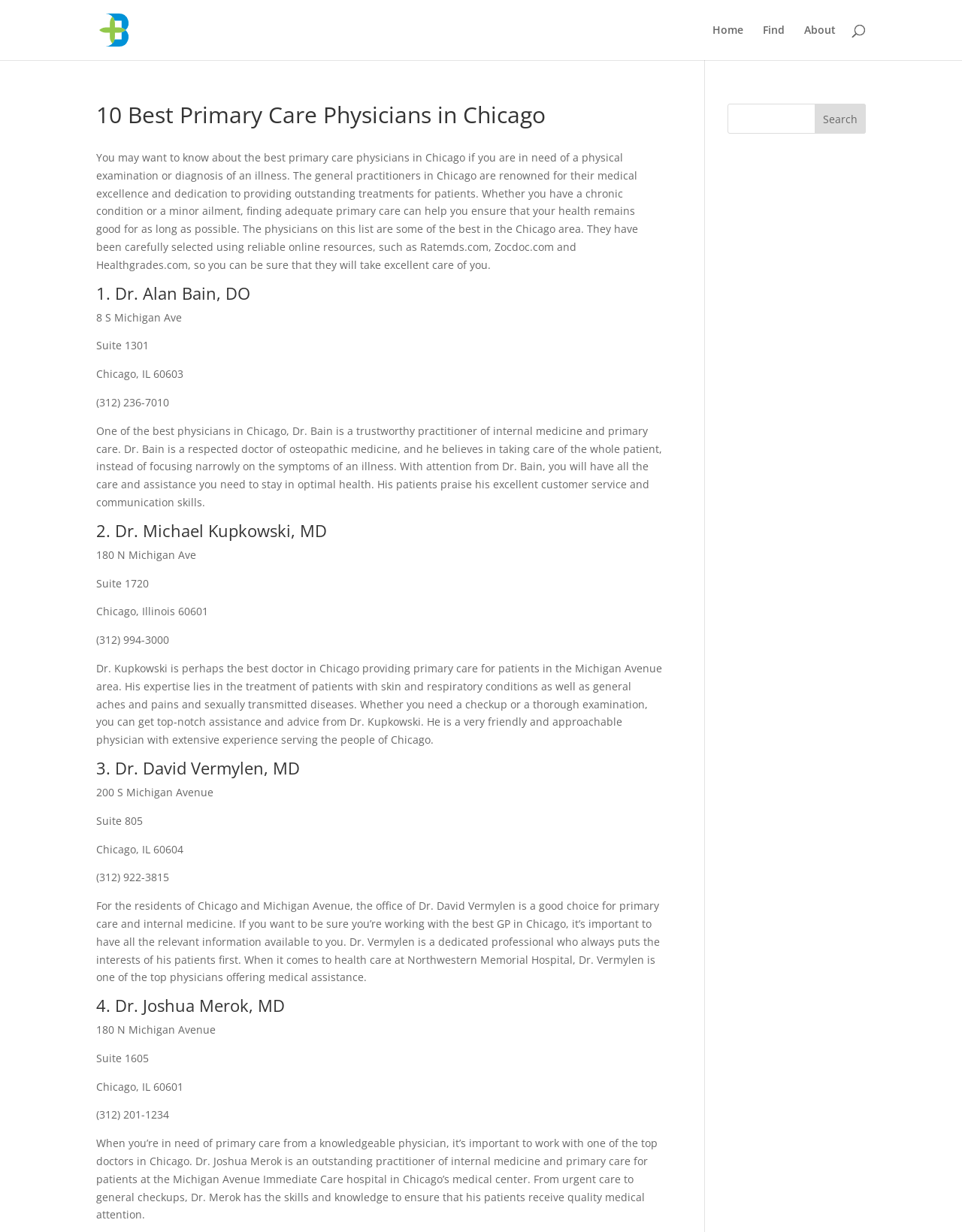What is the purpose of the search bar at the top of the webpage?
Answer the question with a detailed and thorough explanation.

The search bar at the top of the webpage is likely intended to allow users to search for primary care physicians, as the webpage is focused on listing and describing primary care physicians in Chicago.